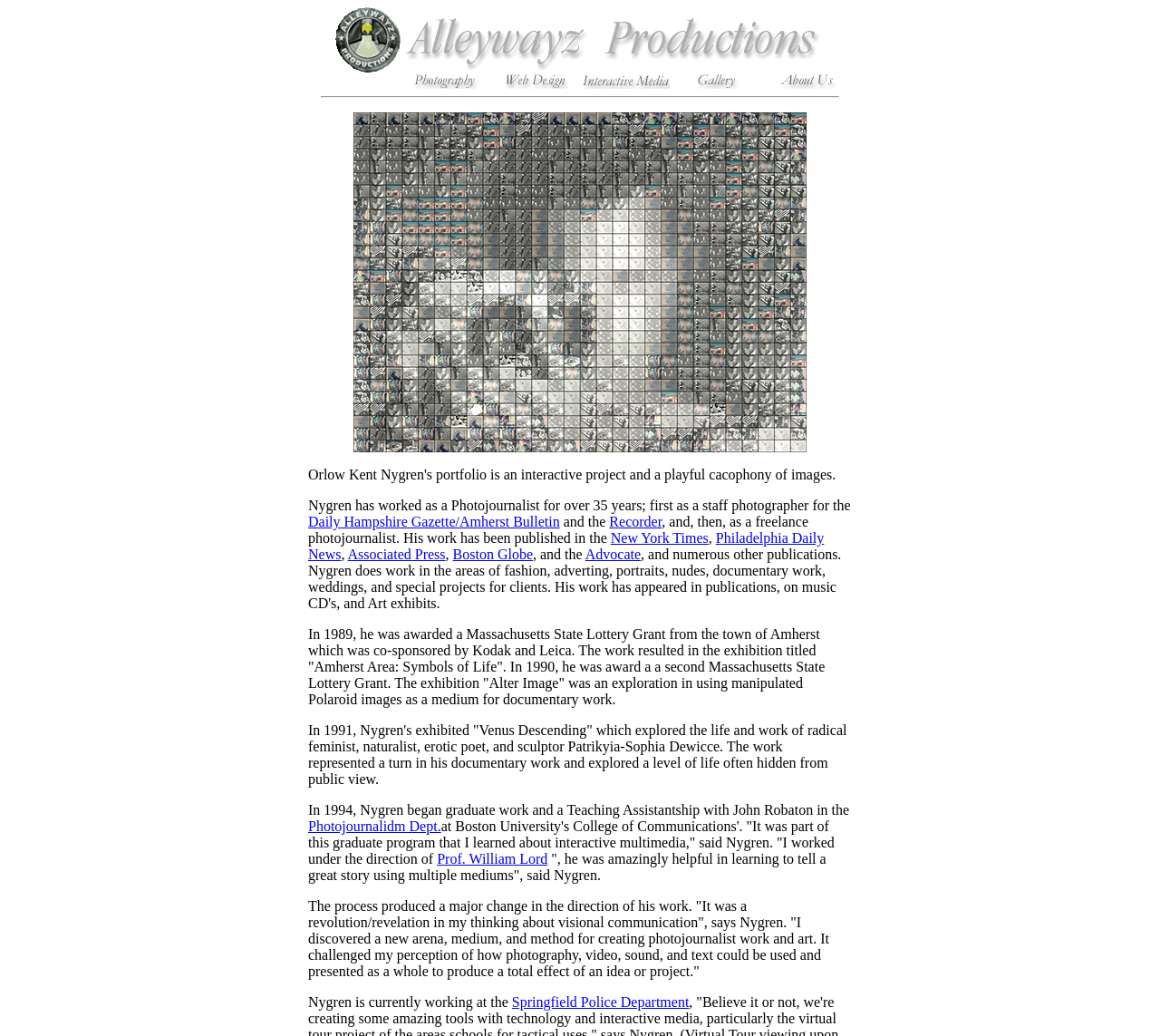Using details from the image, please answer the following question comprehensively:
Where did Nygren work as a staff photographer?

According to the webpage, Nygren worked as a staff photographer for the Daily Hampshire Gazette/Amherst Bulletin. This information is obtained from the link 'Daily Hampshire Gazette/Amherst Bulletin' on the webpage.